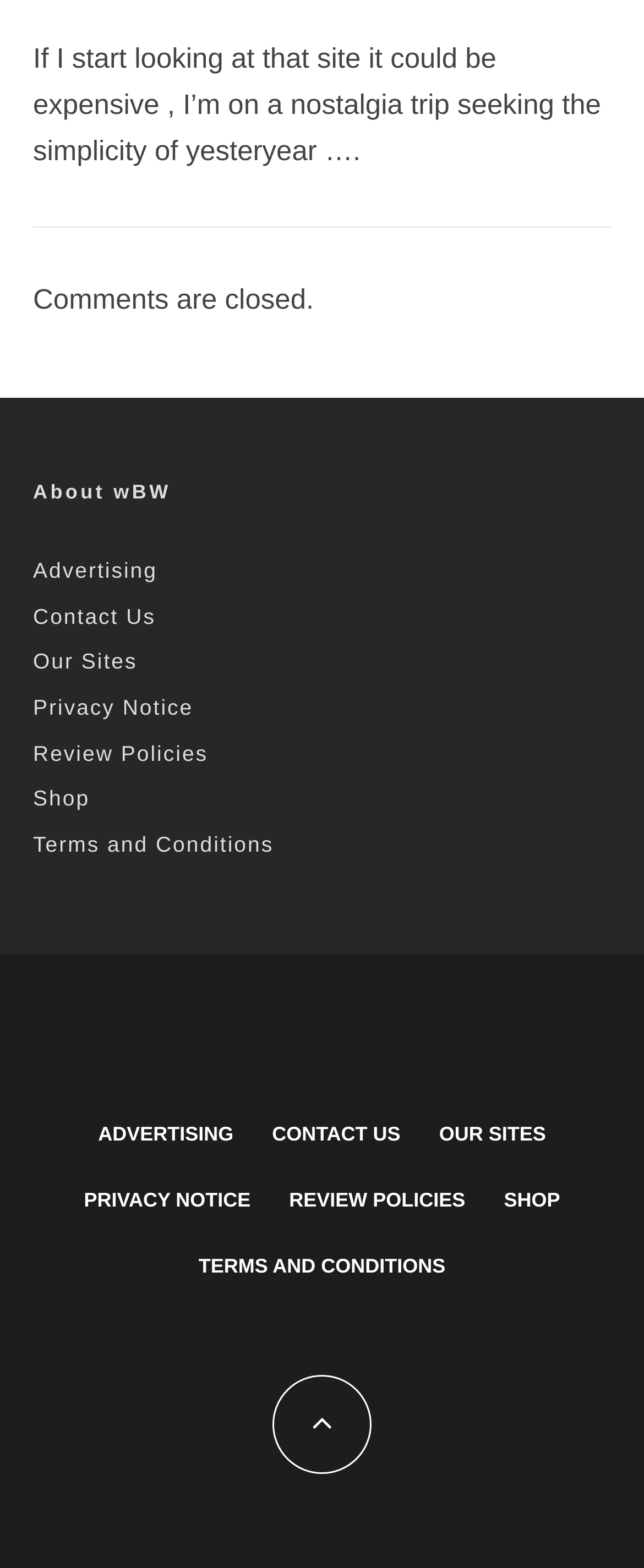Identify the bounding box coordinates of the region I need to click to complete this instruction: "Visit Advertising".

[0.051, 0.356, 0.244, 0.372]